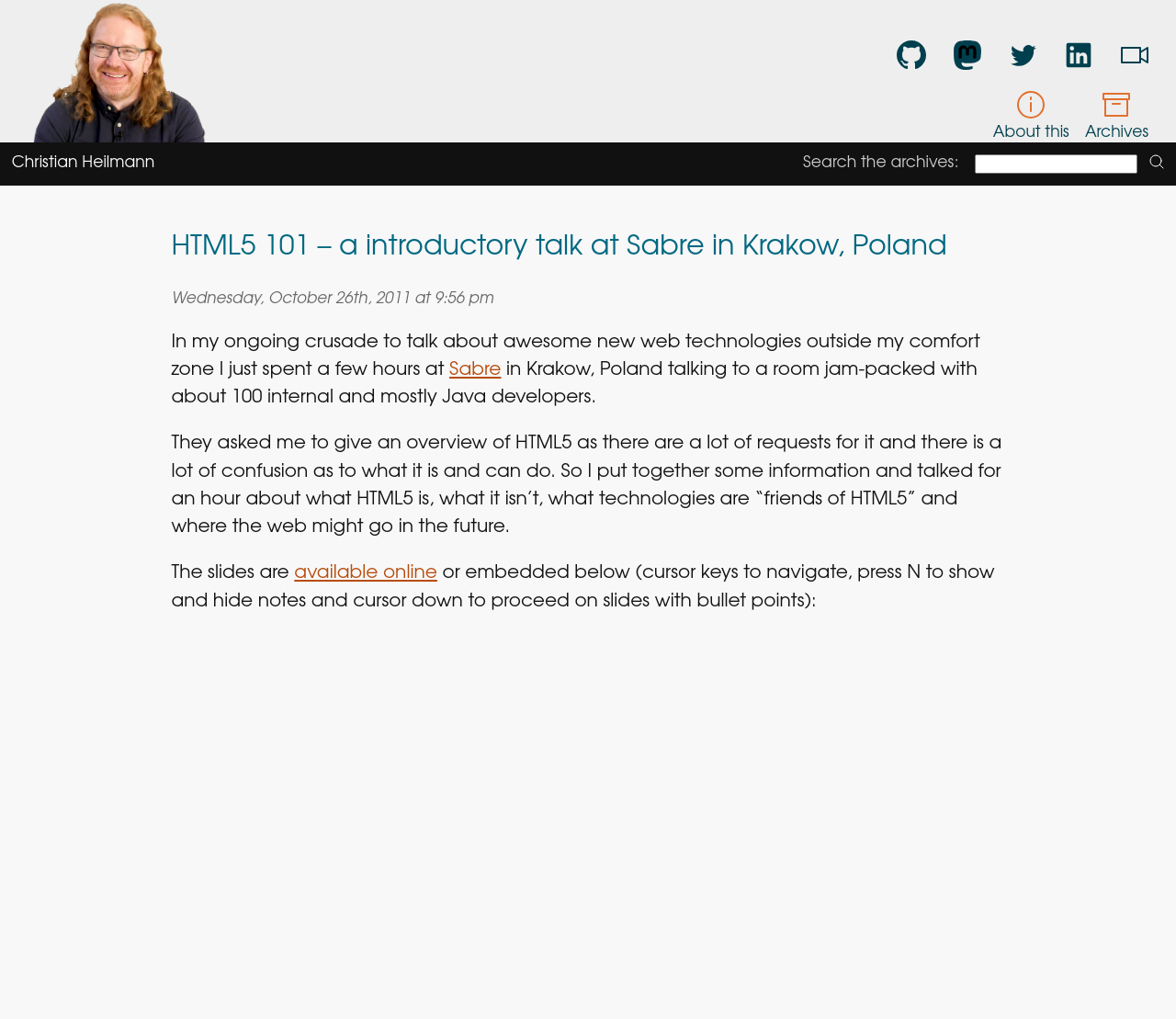Predict the bounding box of the UI element based on this description: "Sabre".

[0.382, 0.354, 0.426, 0.372]